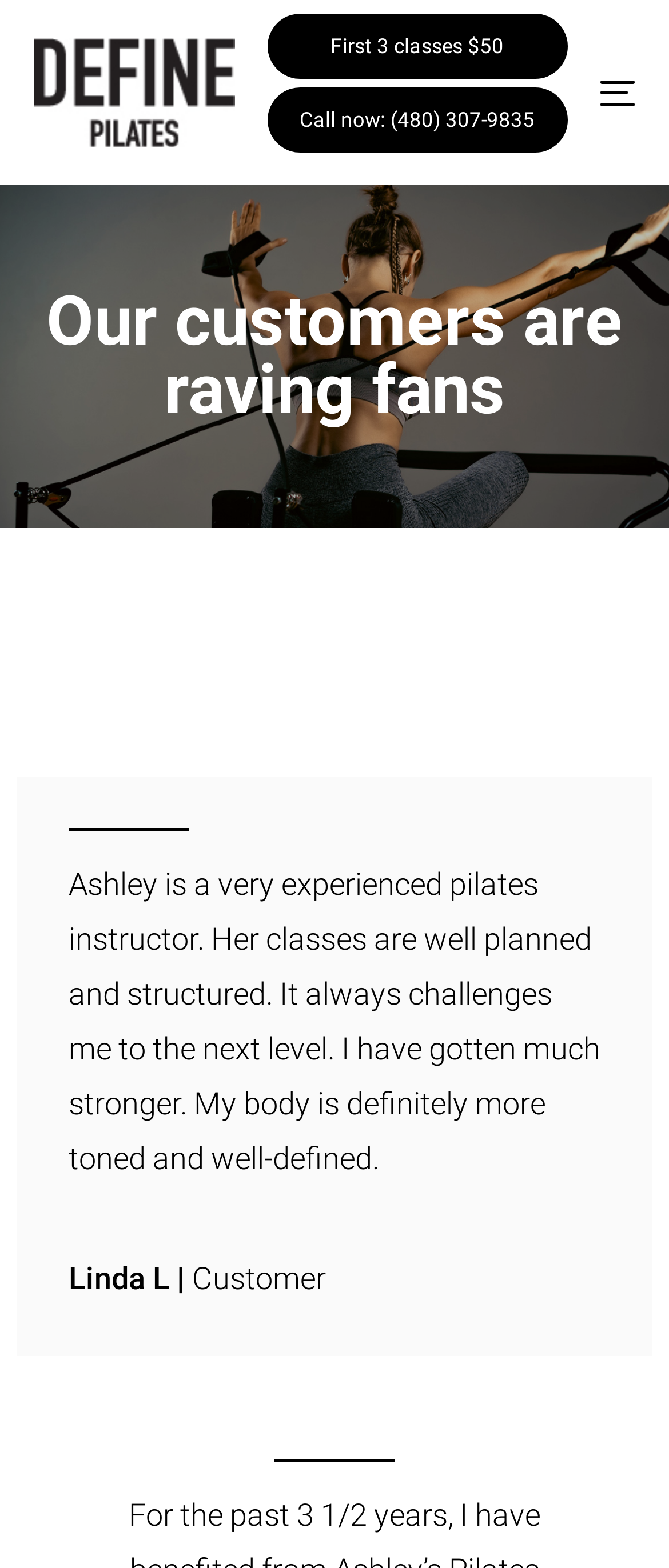Determine the bounding box coordinates of the UI element that matches the following description: "Toggle navigation". The coordinates should be four float numbers between 0 and 1 in the format [left, top, right, bottom].

[0.897, 0.0, 0.949, 0.118]